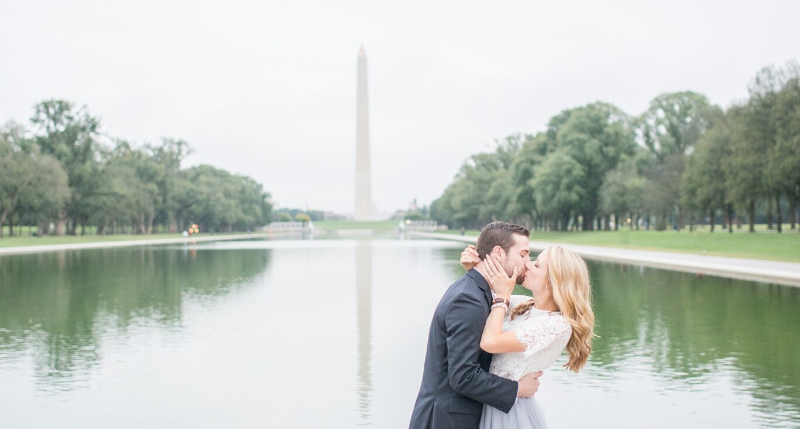Please give a one-word or short phrase response to the following question: 
What is the weather like in the image?

Overcast